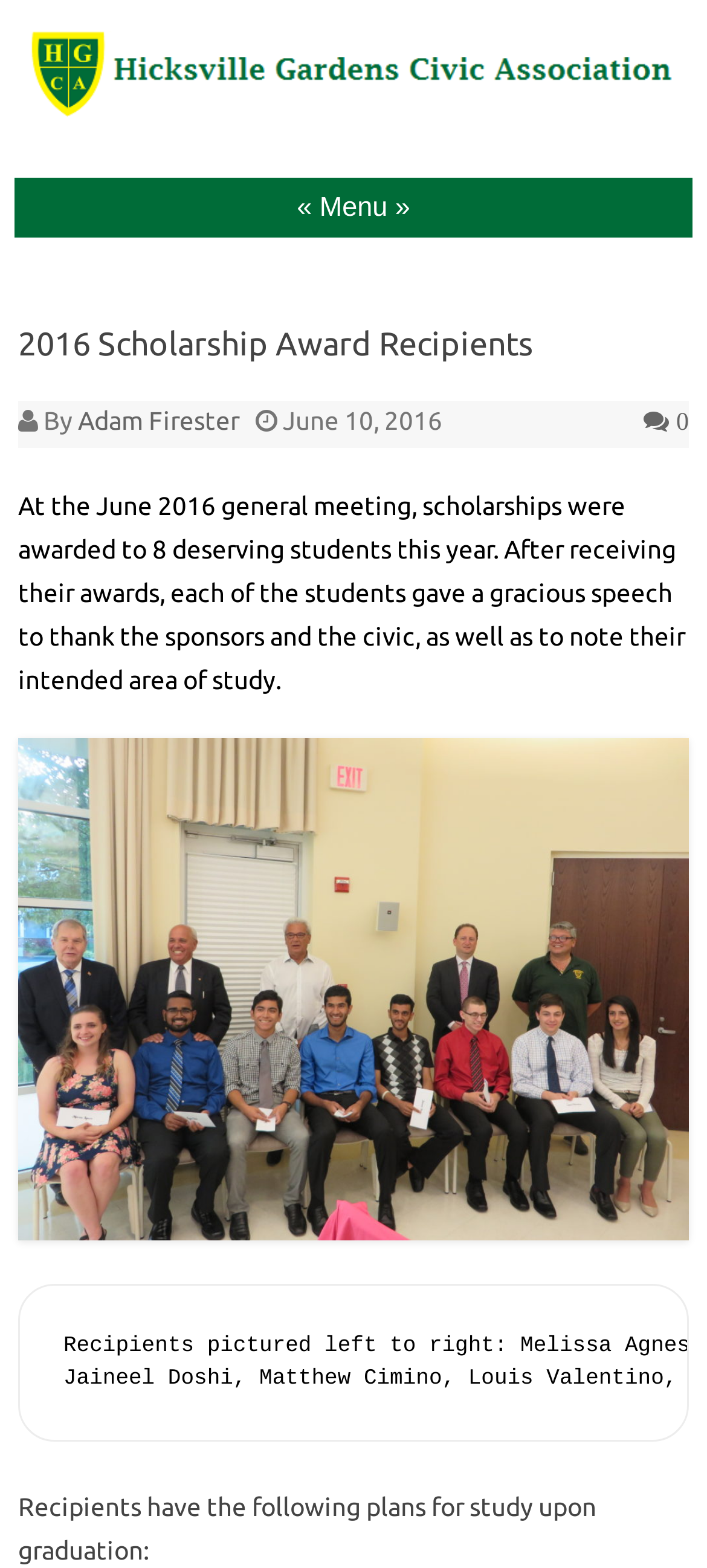Please reply to the following question using a single word or phrase: 
What is the date of the general meeting?

June 10, 2016